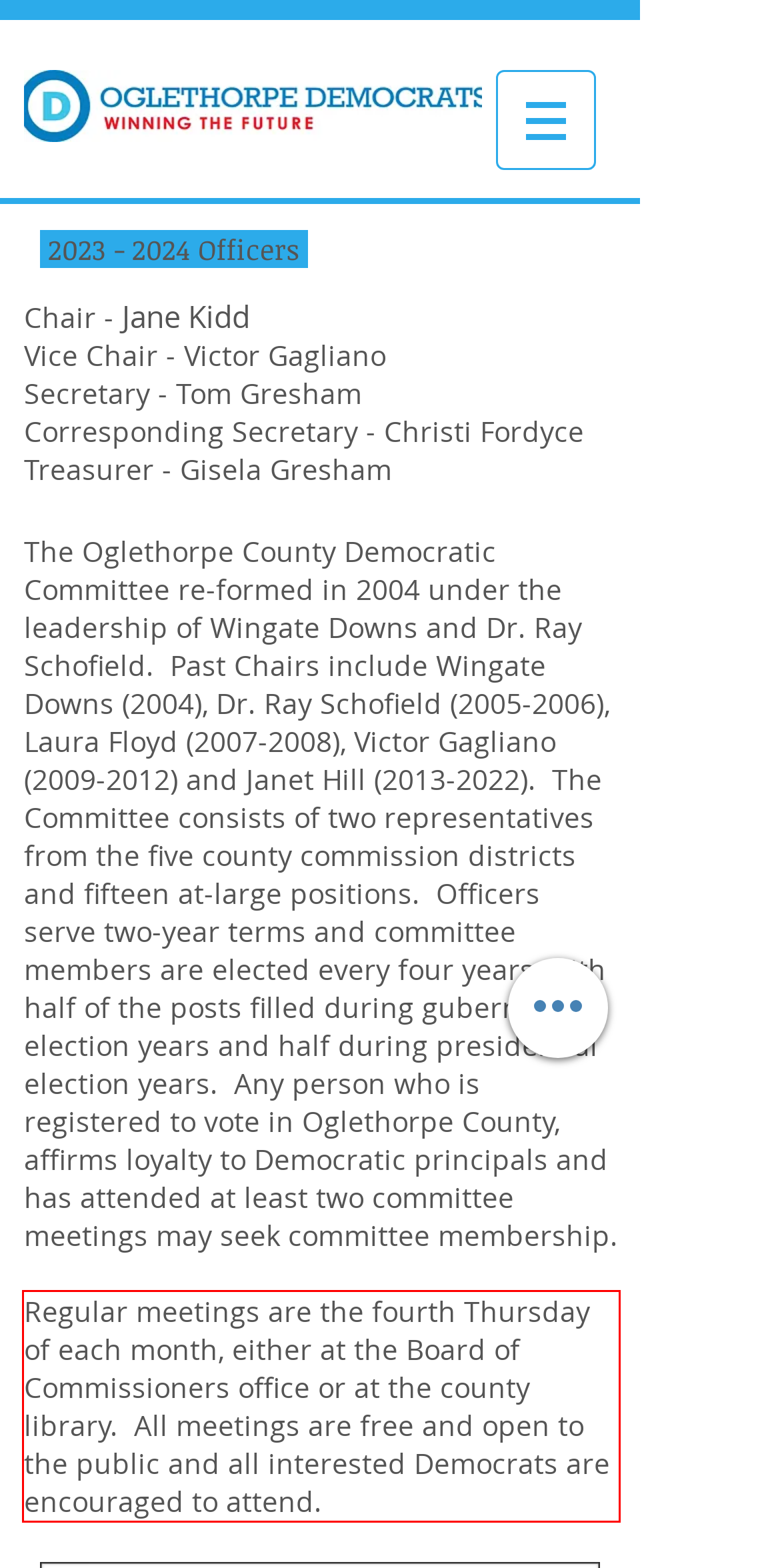Observe the screenshot of the webpage that includes a red rectangle bounding box. Conduct OCR on the content inside this red bounding box and generate the text.

Regular meetings are the fourth Thursday of each month, either at the Board of Commissioners office or at the county library. All meetings are free and open to the public and all interested Democrats are encouraged to attend.